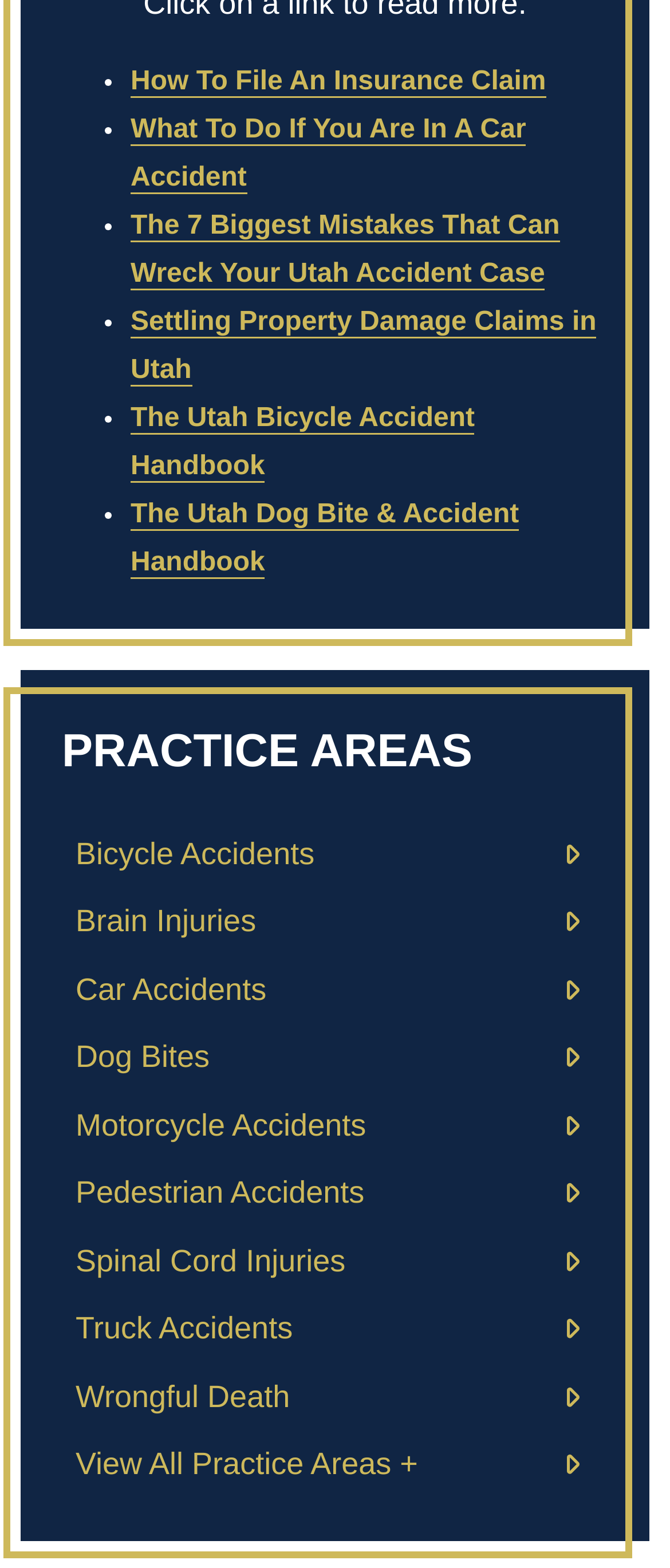Locate the bounding box for the described UI element: "Spinal Cord Injuries". Ensure the coordinates are four float numbers between 0 and 1, formatted as [left, top, right, bottom].

[0.113, 0.793, 0.516, 0.815]